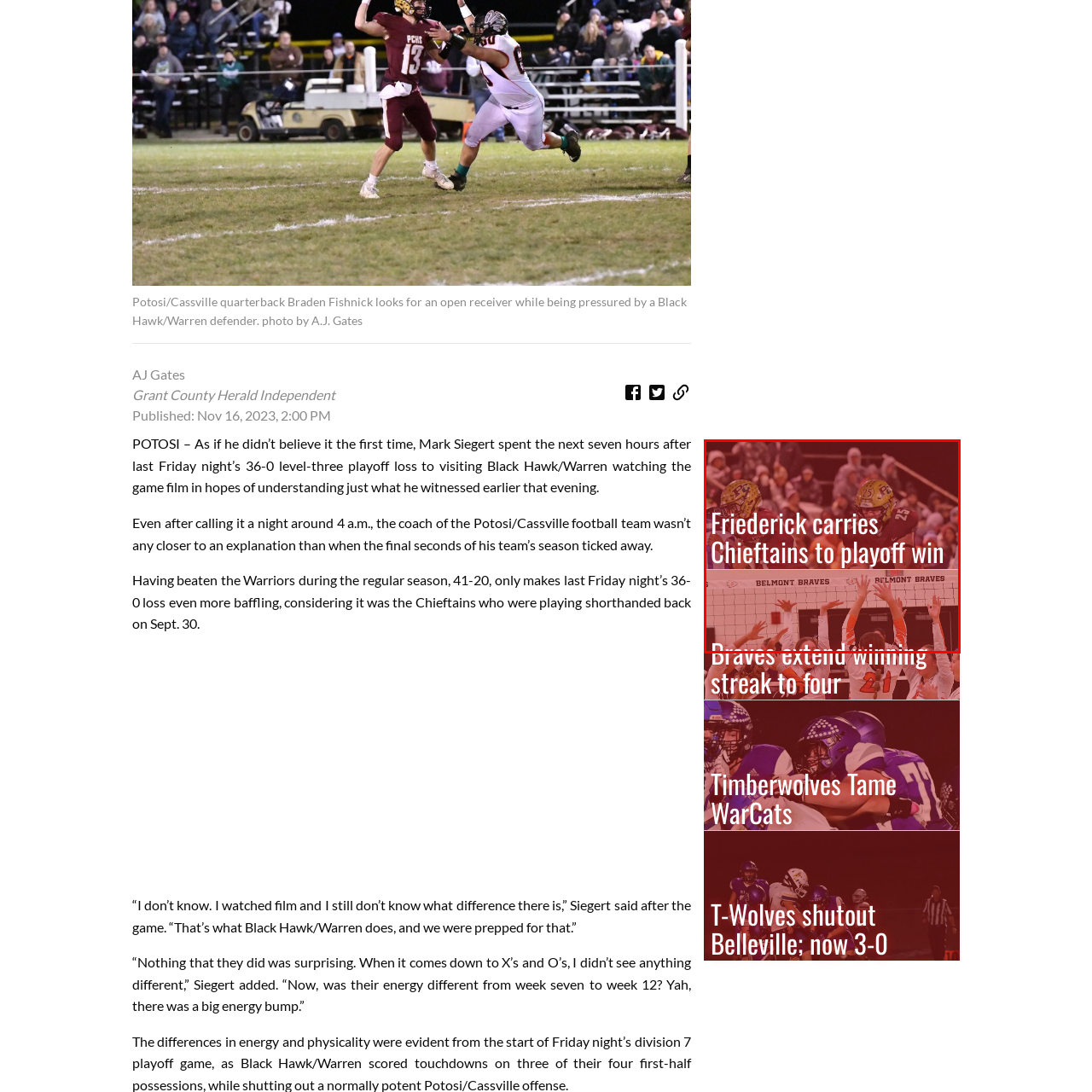Focus on the image within the purple boundary, Who took the photo? 
Answer briefly using one word or phrase.

A.J. Gates